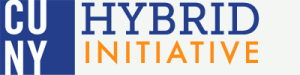What is being optimized according to the logo design?
Can you provide a detailed and comprehensive answer to the question?

The design of the logo highlights the collaborative effort to improve educational outcomes while optimizing physical classroom space, which is what is being optimized according to the logo design.